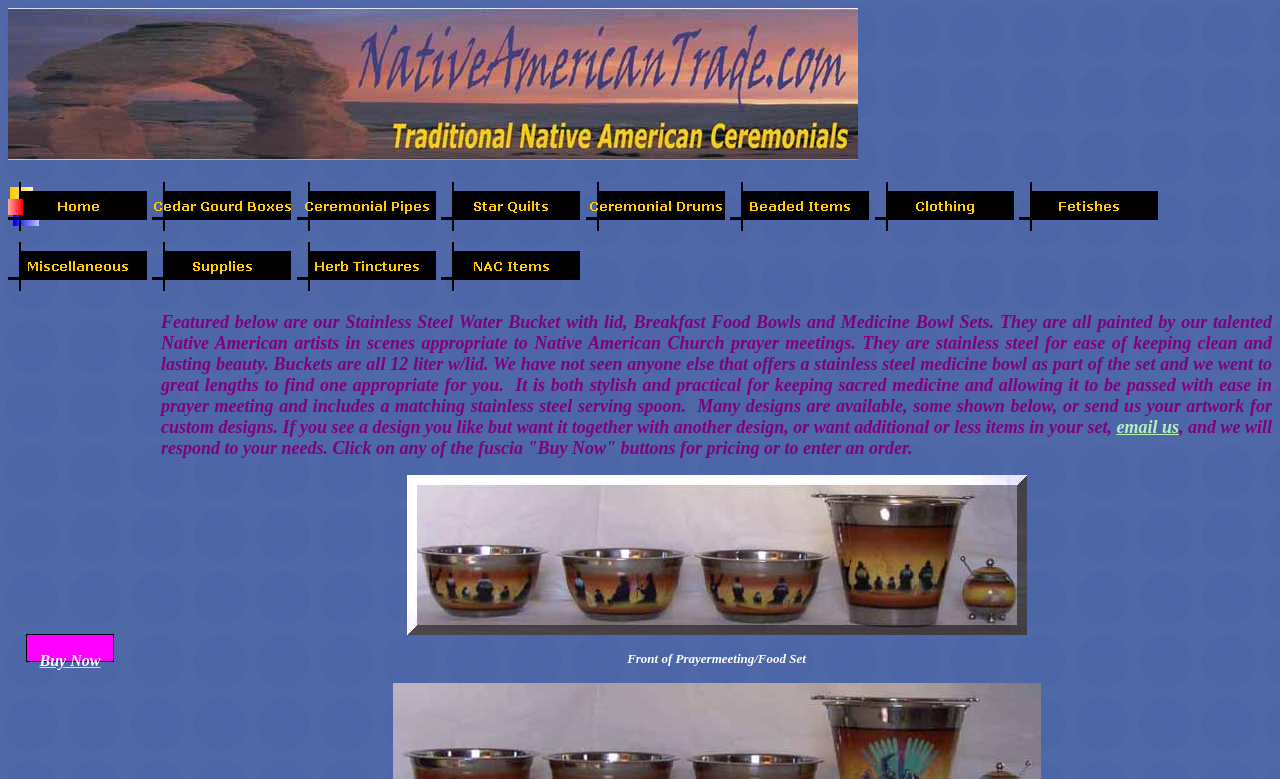Can you specify the bounding box coordinates for the region that should be clicked to fulfill this instruction: "View Ceremonial Pipes".

[0.232, 0.246, 0.341, 0.268]